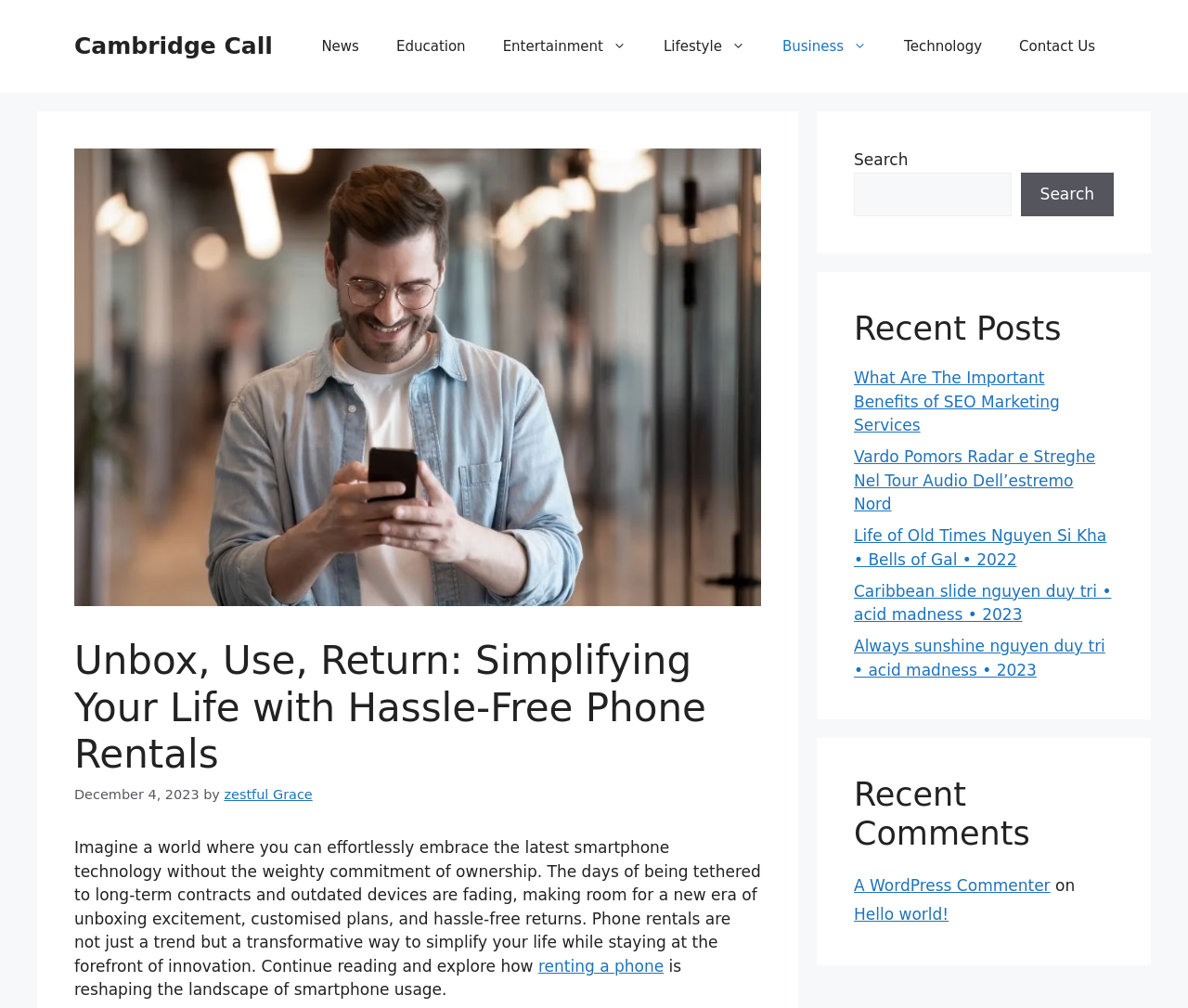Locate the bounding box coordinates of the clickable region to complete the following instruction: "Increase the quantity."

None